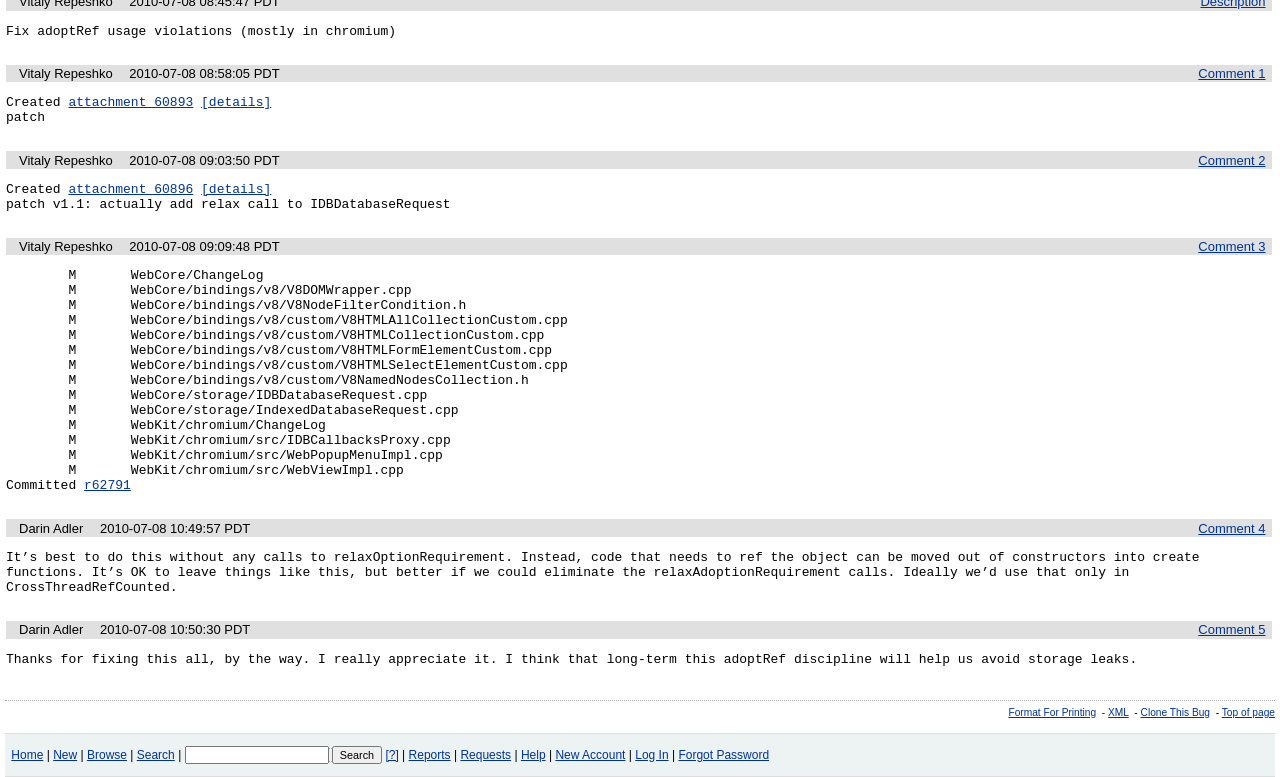Find the bounding box of the element with the following description: "alt="🔍"". The coordinates must be four float numbers between 0 and 1, formatted as [left, top, right, bottom].

None